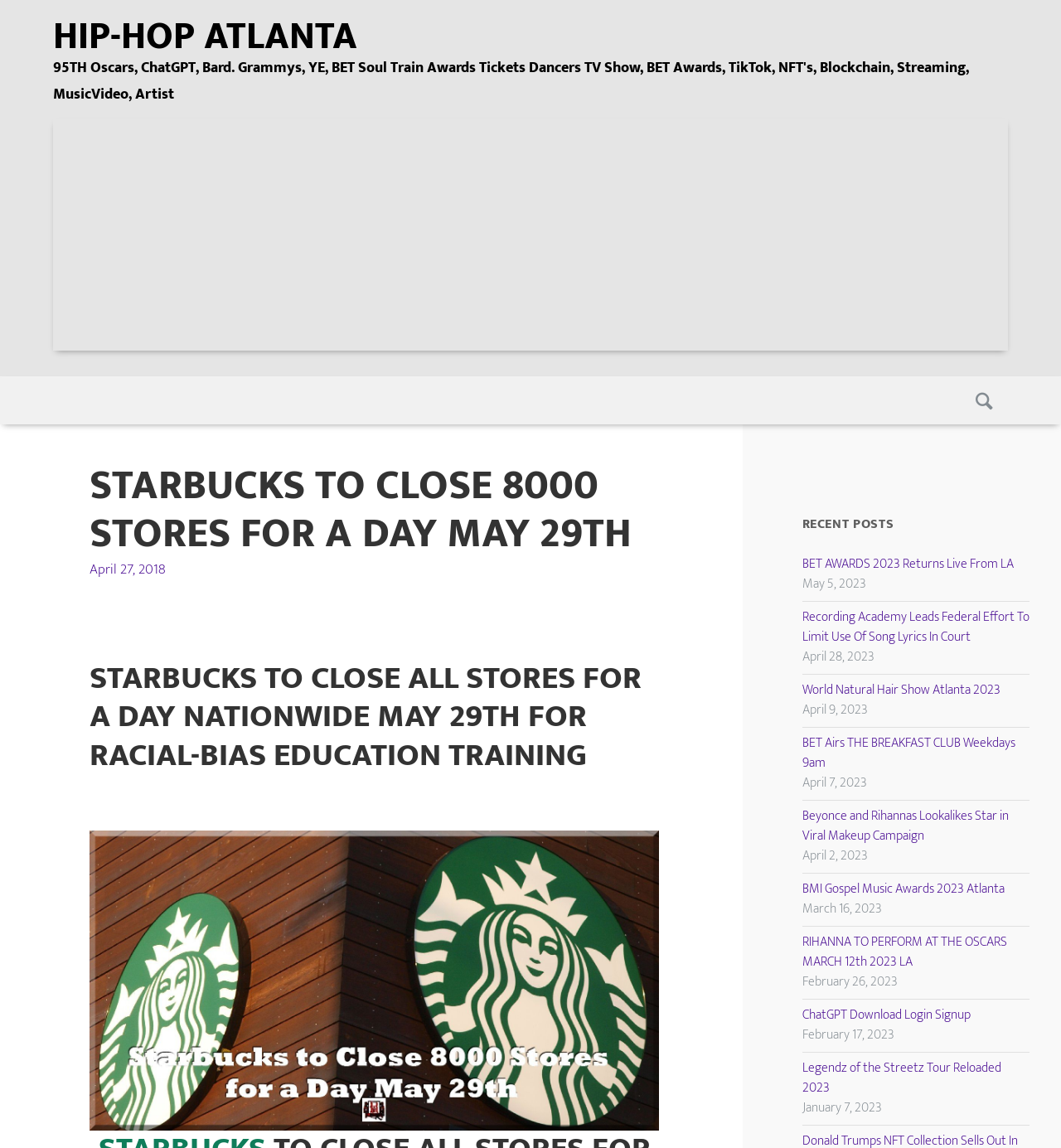Provide the bounding box coordinates of the HTML element this sentence describes: "Search". The bounding box coordinates consist of four float numbers between 0 and 1, i.e., [left, top, right, bottom].

[0.908, 0.328, 0.95, 0.369]